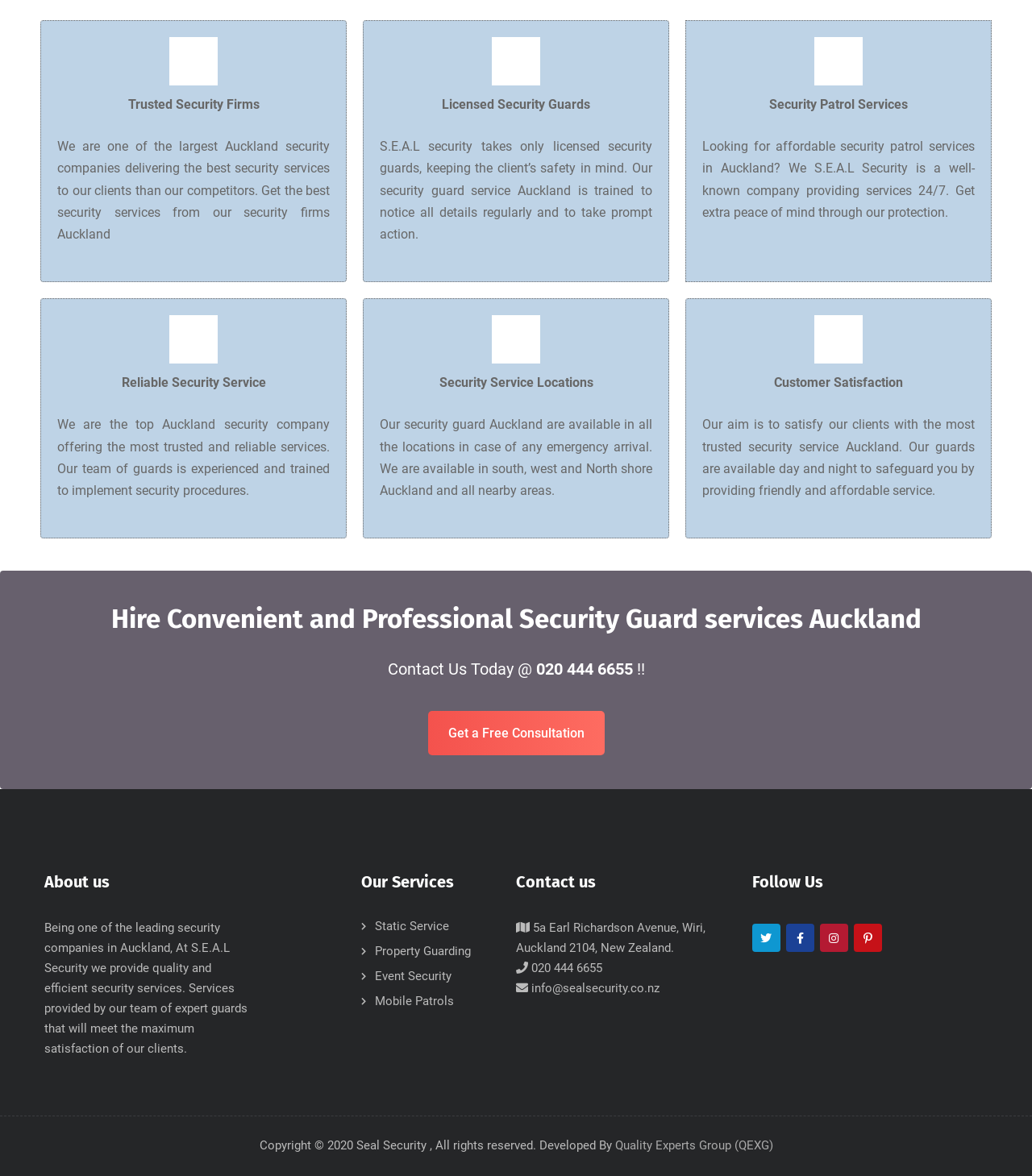Highlight the bounding box coordinates of the region I should click on to meet the following instruction: "Contact via email".

[0.512, 0.834, 0.639, 0.846]